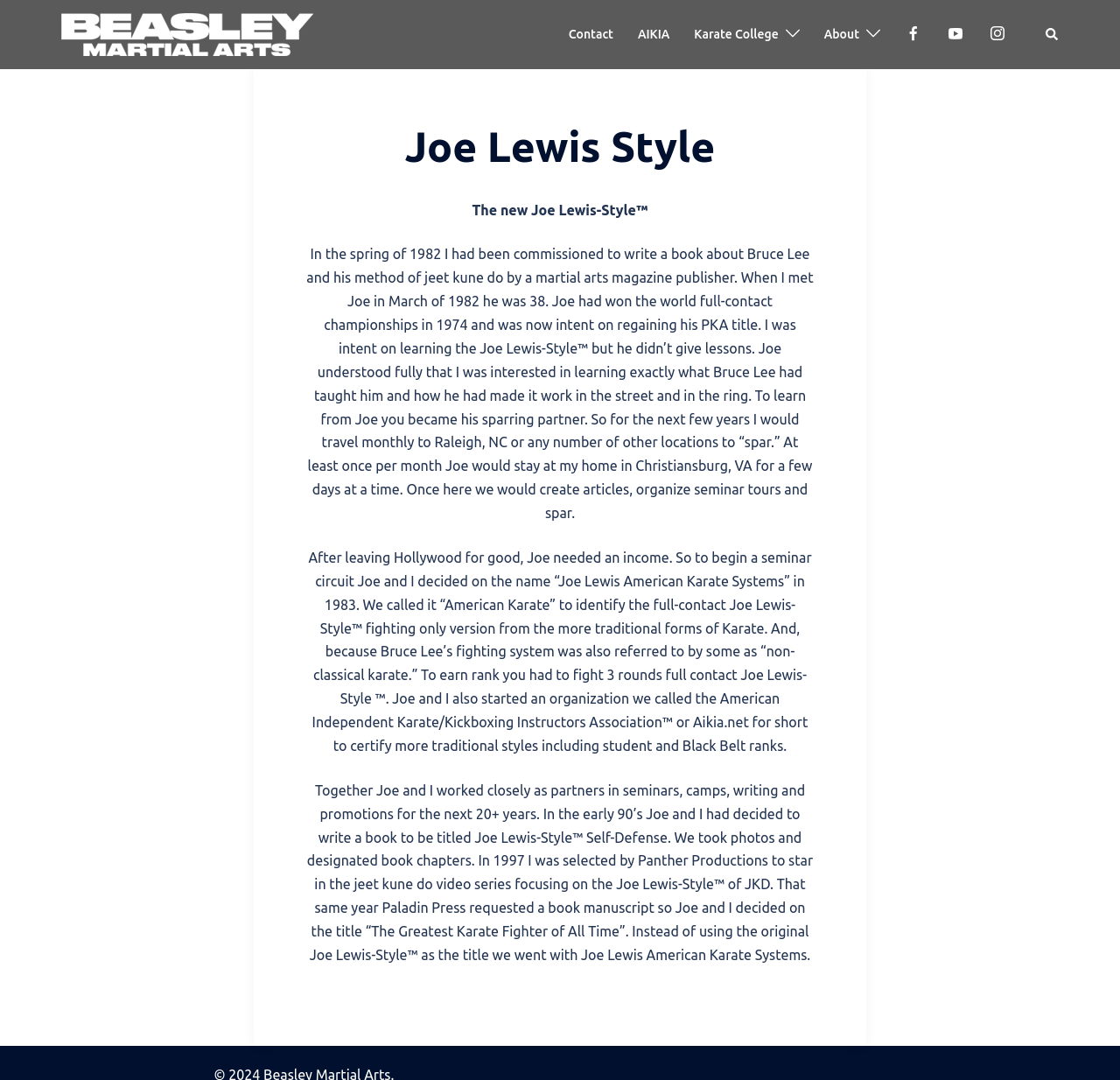Answer the question below using just one word or a short phrase: 
How many rounds of full-contact fighting are required to earn rank?

3 rounds